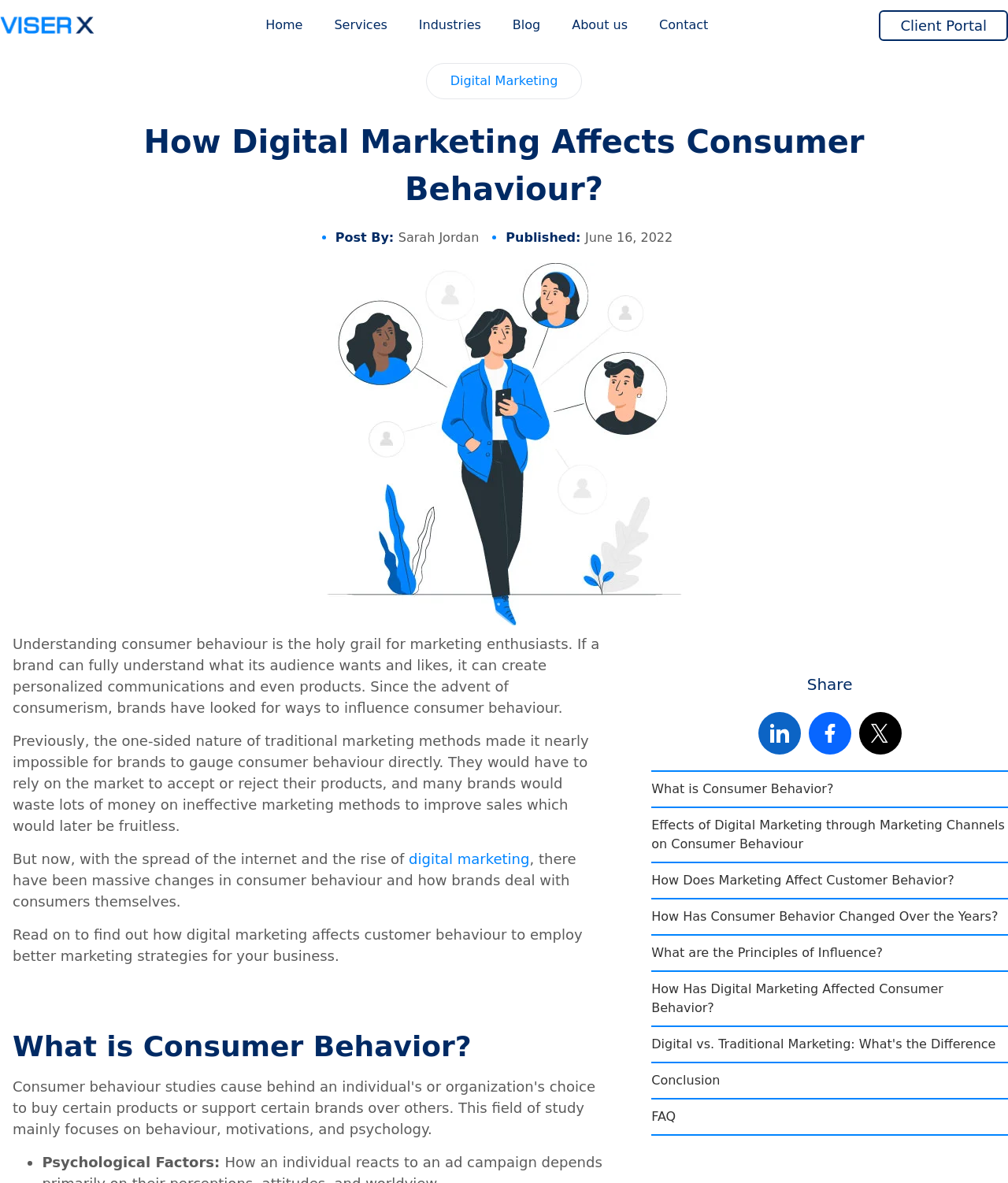Pinpoint the bounding box coordinates of the clickable area needed to execute the instruction: "Go to Home page". The coordinates should be specified as four float numbers between 0 and 1, i.e., [left, top, right, bottom].

[0.248, 0.0, 0.316, 0.043]